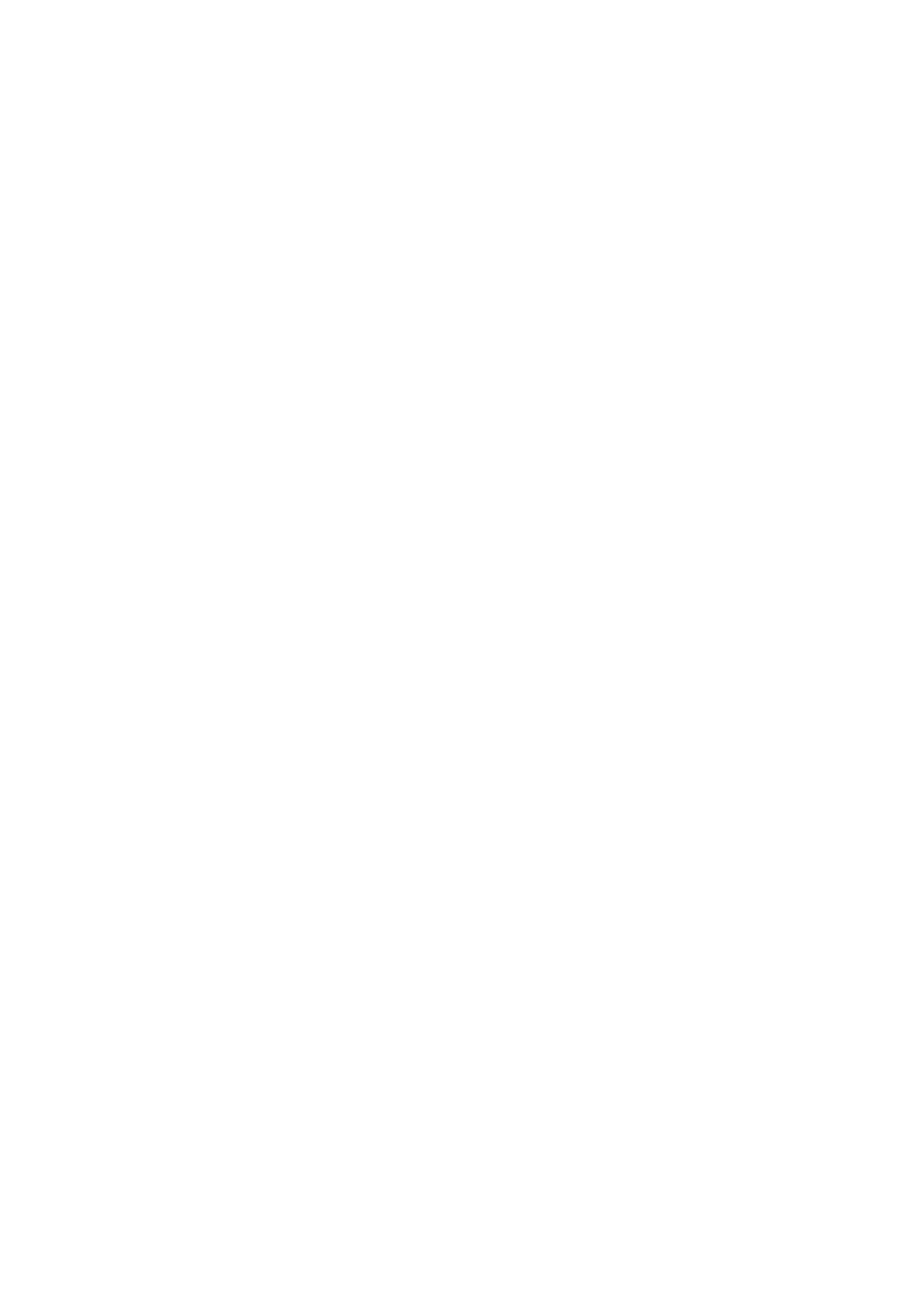Identify the bounding box coordinates for the region to click in order to carry out this instruction: "Sign up for newsletter". Provide the coordinates using four float numbers between 0 and 1, formatted as [left, top, right, bottom].

[0.053, 0.063, 0.771, 0.14]